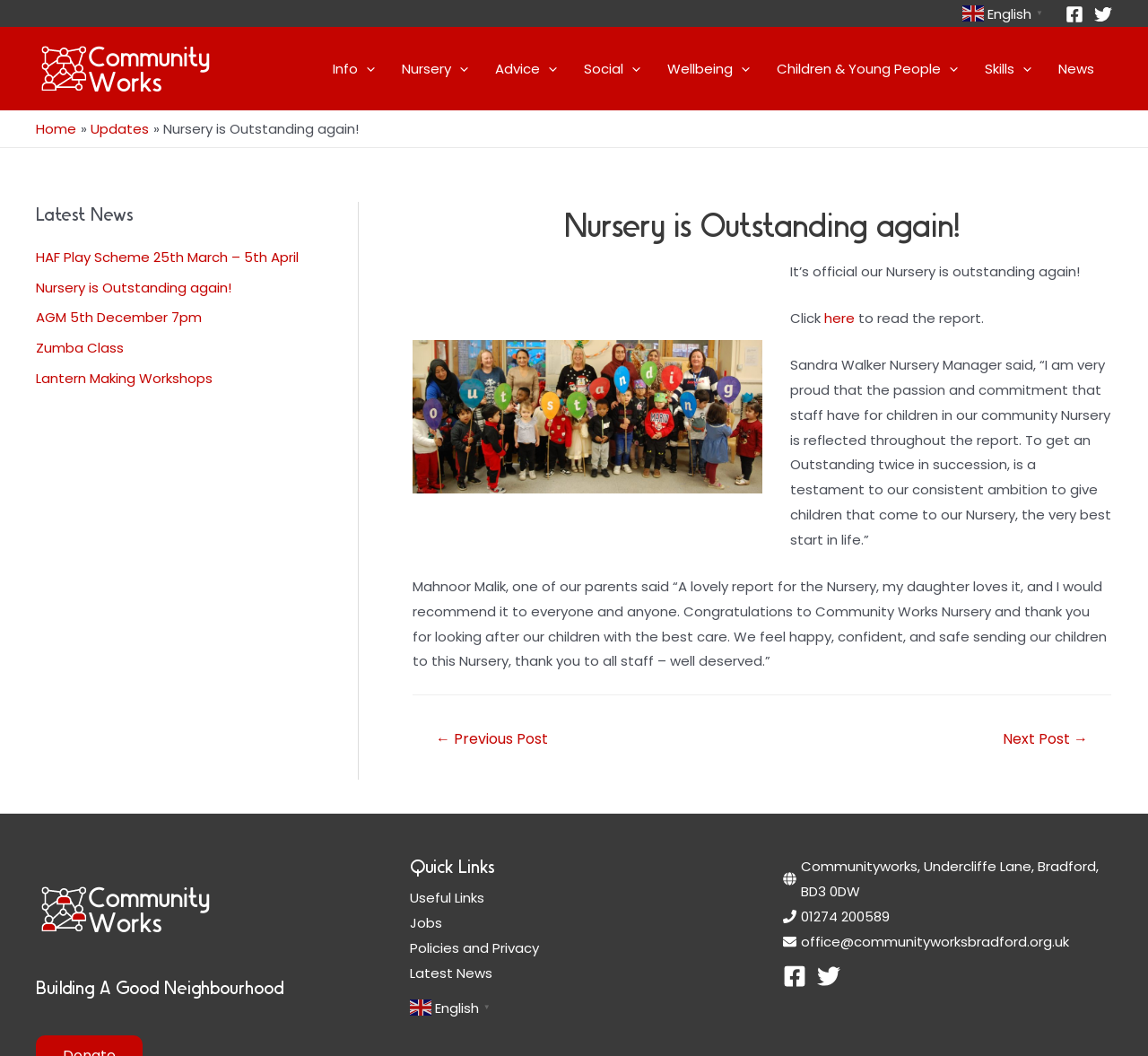Given the element description, predict the bounding box coordinates in the format (top-left x, top-left y, bottom-right x, bottom-right y). Make sure all values are between 0 and 1. Here is the element description: parent_node: Advice aria-label="Menu Toggle"

[0.47, 0.048, 0.485, 0.082]